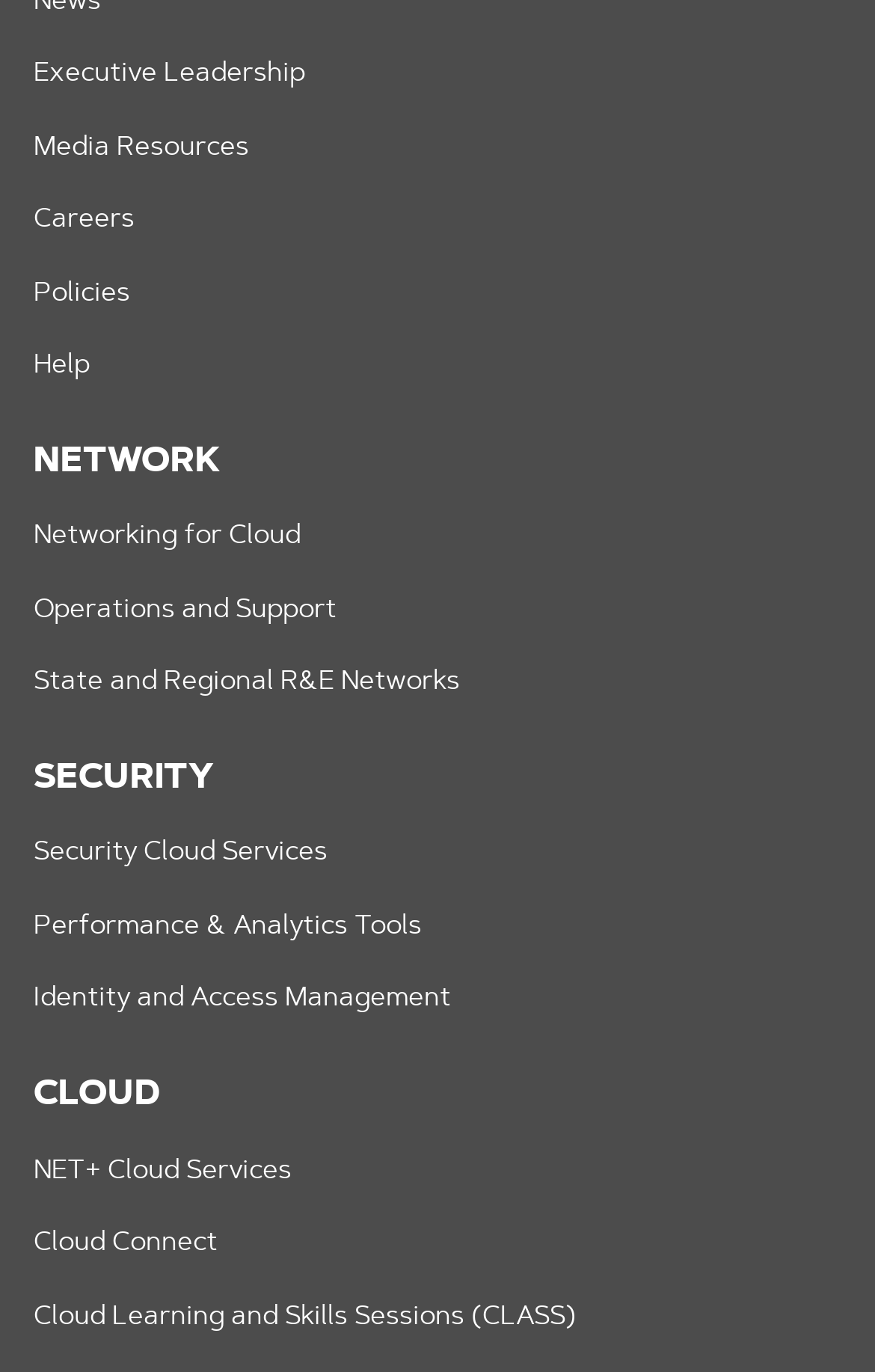How many sub-links are there under SECURITY?
Ensure your answer is thorough and detailed.

By analyzing the webpage, I can see that there are three sub-links under the SECURITY category: Security Cloud Services, Performance & Analytics Tools, and Identity and Access Management.